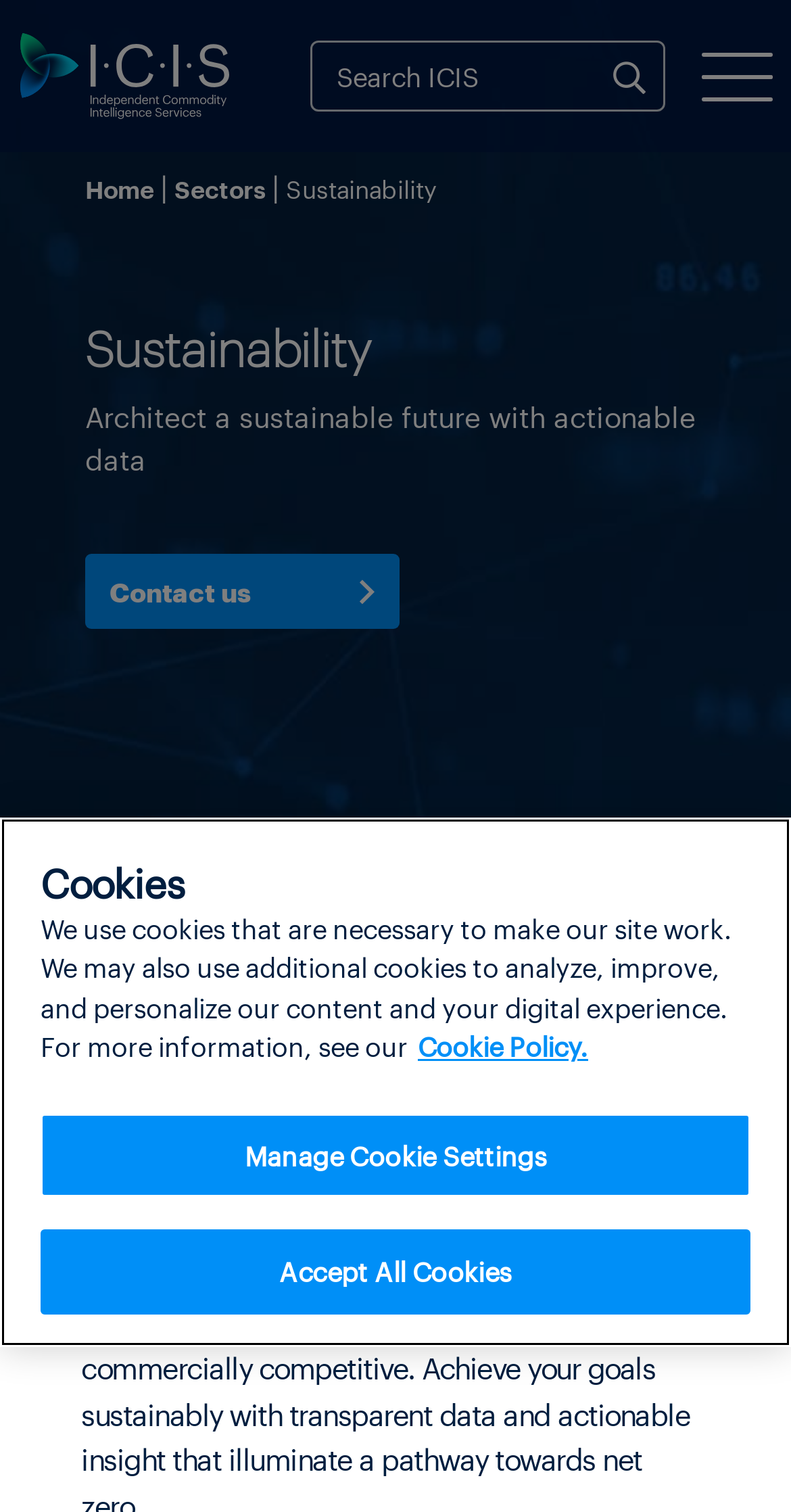Locate the UI element described by Accept All Cookies in the provided webpage screenshot. Return the bounding box coordinates in the format (top-left x, top-left y, bottom-right x, bottom-right y), ensuring all values are between 0 and 1.

[0.051, 0.814, 0.949, 0.869]